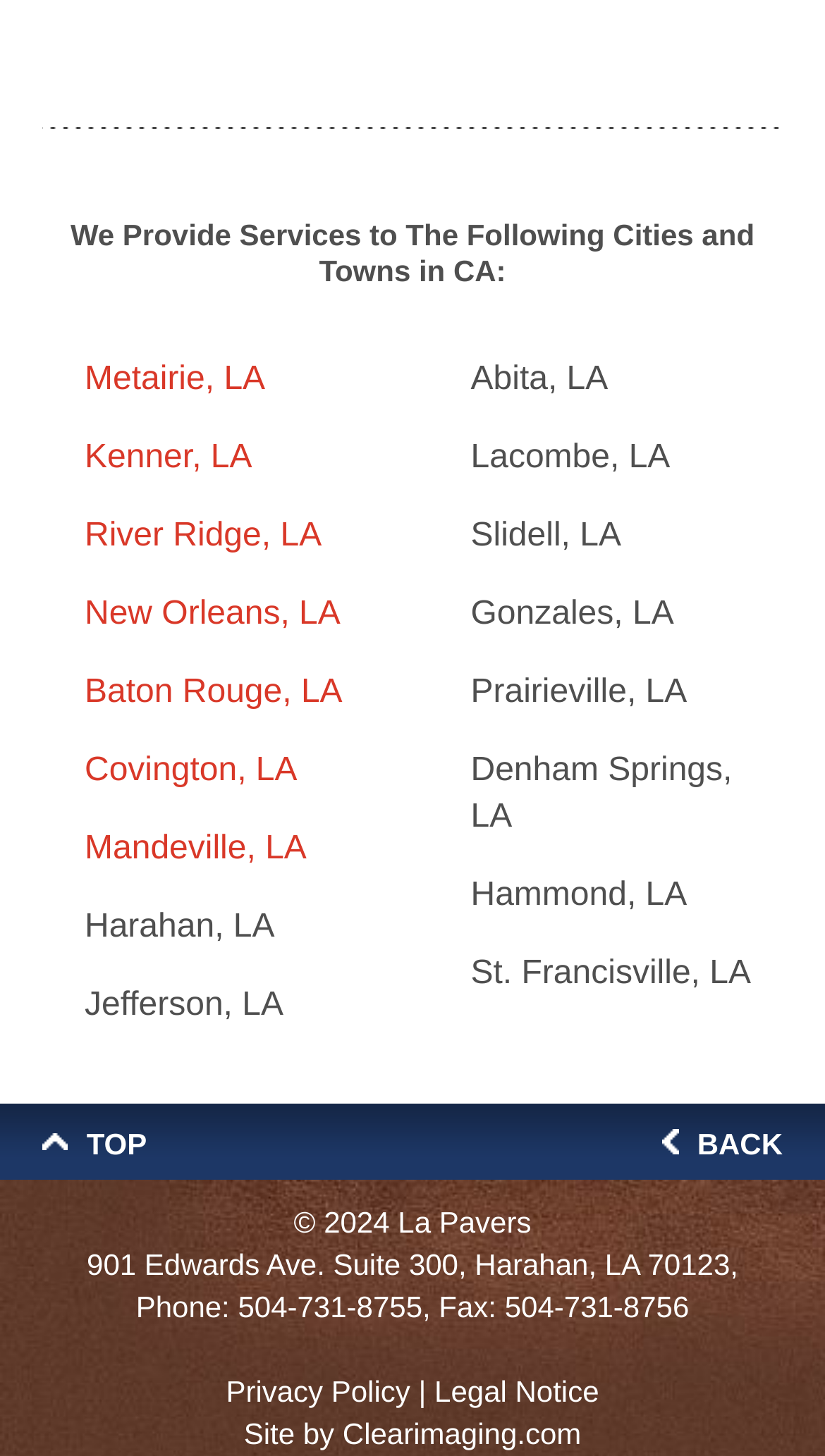Use a single word or phrase to answer the following:
What is the copyright year of the webpage?

2024